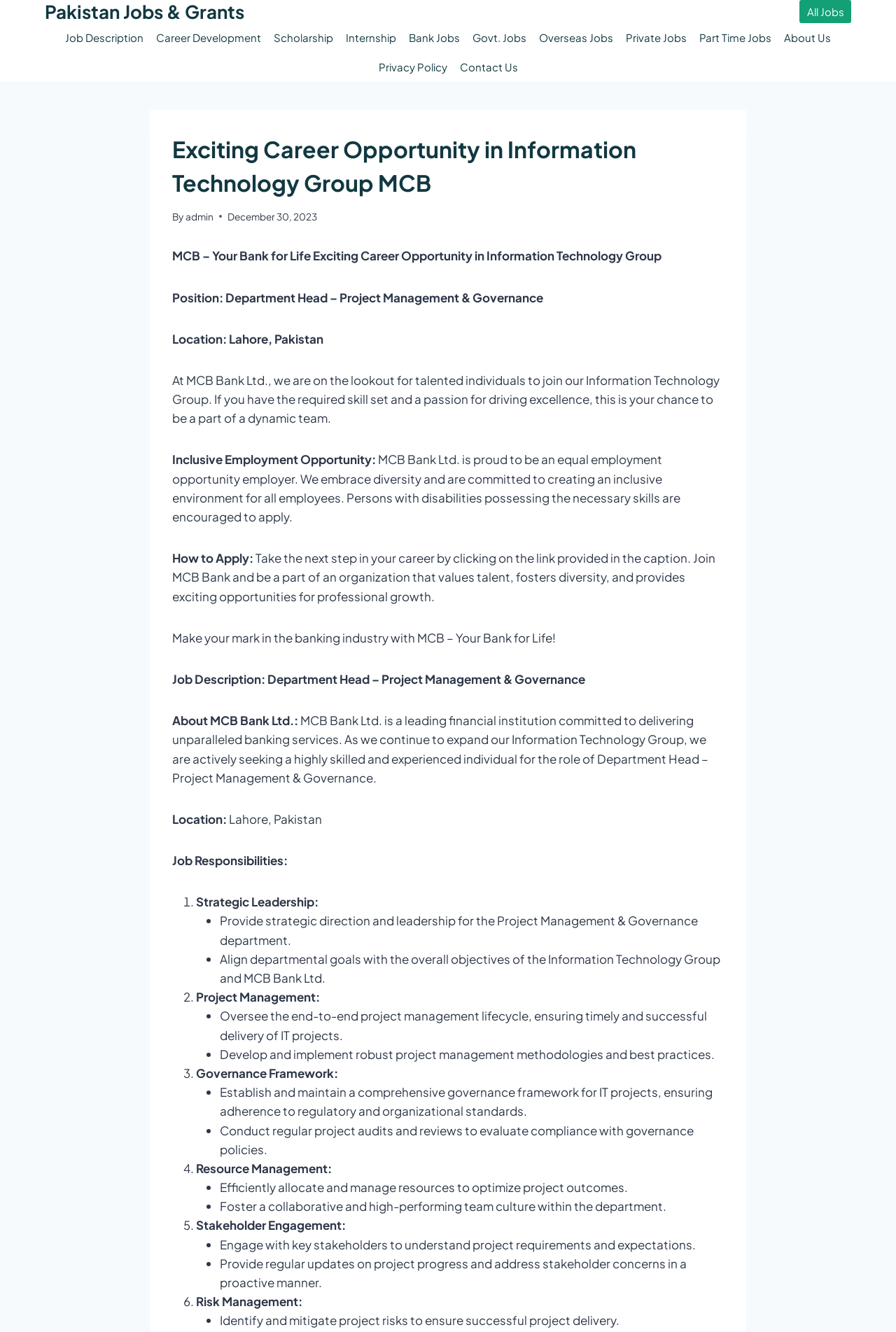Give a complete and precise description of the webpage's appearance.

This webpage is a job posting for a Department Head - Project Management & Governance position at MCB Bank Ltd. in Lahore, Pakistan. At the top of the page, there are two links, "Pakistan Jobs & Grants" and "All Jobs", which are positioned on the left and right sides, respectively. Below these links, there is a primary navigation menu with various links, including "Job Description", "Career Development", "Scholarship", and others.

The main content of the page is divided into several sections. The first section displays the job title, "Exciting Career Opportunity in Information Technology Group MCB", and a brief introduction to the job. Below this, there is a section with the job location, "Lahore, Pakistan", and a short paragraph describing the job opportunity.

The next section is an "Inclusive Employment Opportunity" statement, which emphasizes the bank's commitment to diversity and equal employment opportunities. Following this, there is a "How to Apply" section with a brief instruction on how to proceed with the application process.

The main job description section is divided into several subheadings, including "Job Responsibilities", "Location", and "About MCB Bank Ltd.". The "Job Responsibilities" section is further divided into six points, each with a list of specific responsibilities, such as strategic leadership, project management, governance framework, resource management, stakeholder engagement, and risk management.

Throughout the page, there are several static text elements, including the bank's slogan, "MCB - Your Bank for Life", and various paragraphs describing the job opportunity and the bank's mission. The overall layout of the page is clean and easy to navigate, with clear headings and concise text.